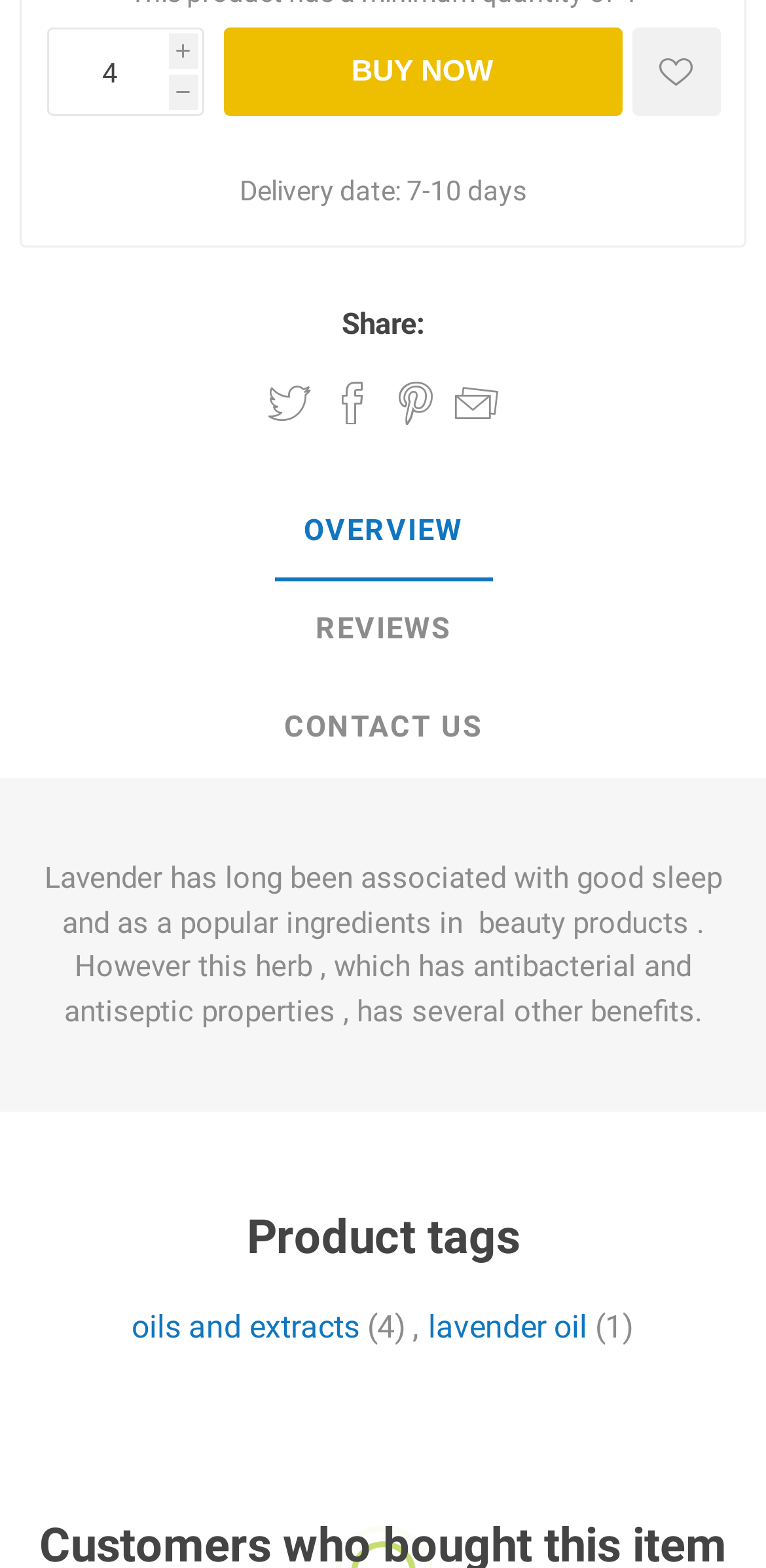Determine the bounding box coordinates of the element's region needed to click to follow the instruction: "Click the Email a friend button". Provide these coordinates as four float numbers between 0 and 1, formatted as [left, top, right, bottom].

[0.594, 0.243, 0.65, 0.271]